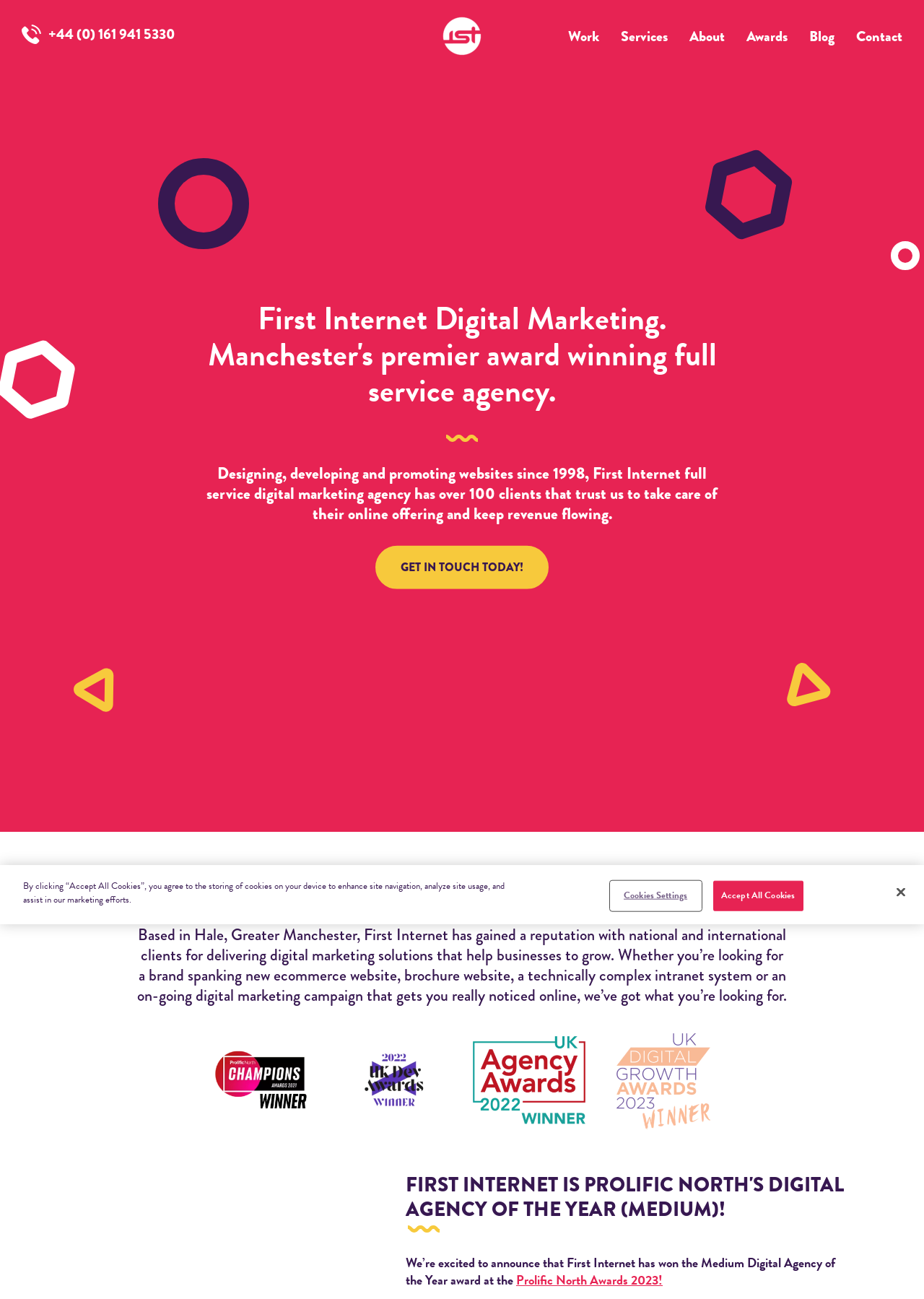How many images are there on the webpage?
Use the image to answer the question with a single word or phrase.

7